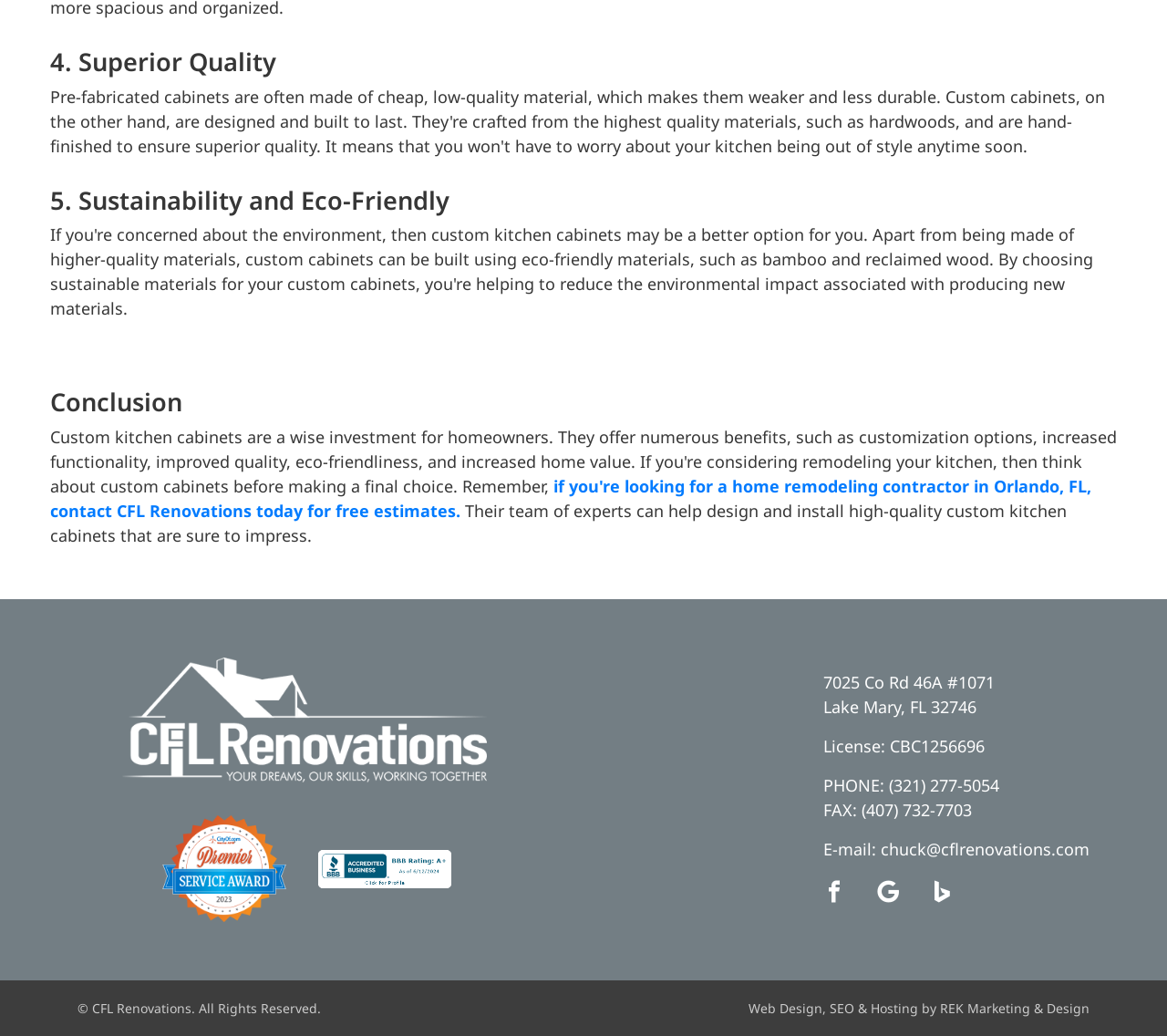What is the address of the contractor?
Examine the webpage screenshot and provide an in-depth answer to the question.

The address can be found in the static text elements with the texts '7025 Co Rd 46A #1071' and 'Lake Mary, FL 32746' which are located near the bottom of the page.